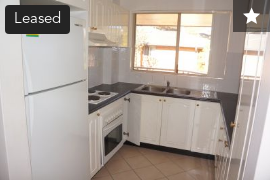Give a one-word or one-phrase response to the question:
What type of appliances are integrated into the kitchen layout?

Refrigerator and stove